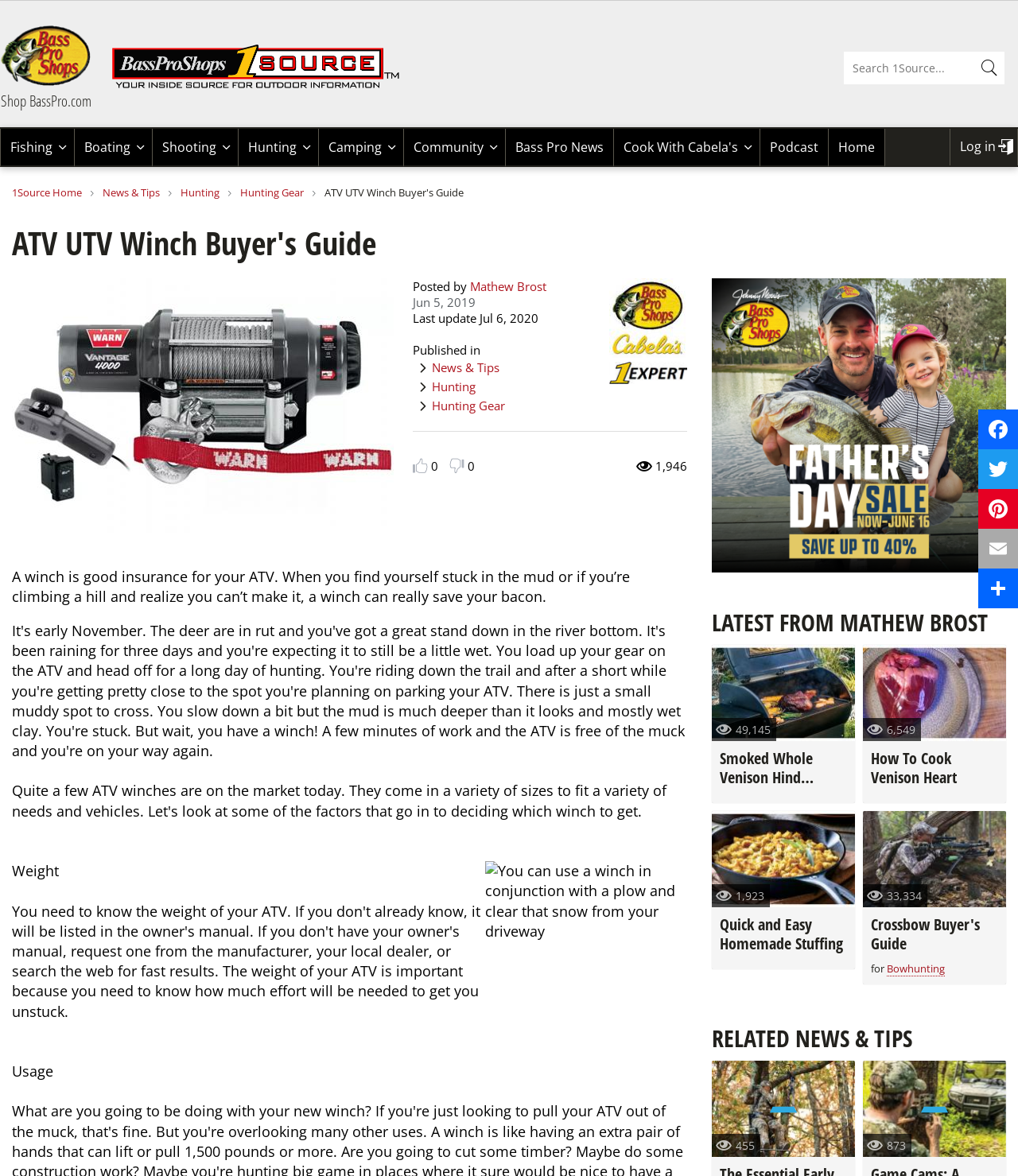Identify the bounding box coordinates of the section that should be clicked to achieve the task described: "Learn how to cook venison heart".

[0.848, 0.548, 0.988, 0.63]